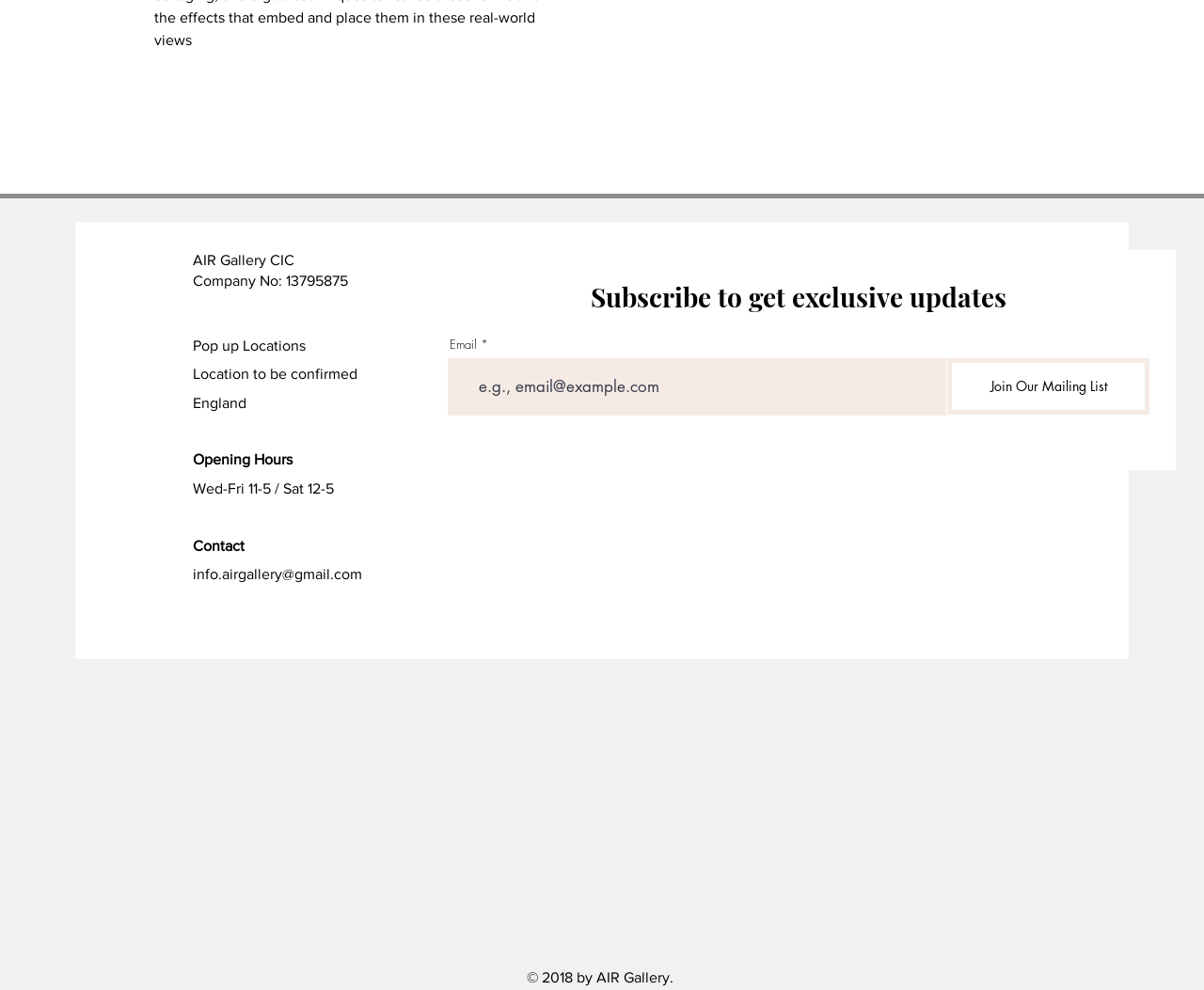Extract the bounding box coordinates of the UI element described by: "info.airgallery@gmail.com". The coordinates should include four float numbers ranging from 0 to 1, e.g., [left, top, right, bottom].

[0.16, 0.572, 0.301, 0.588]